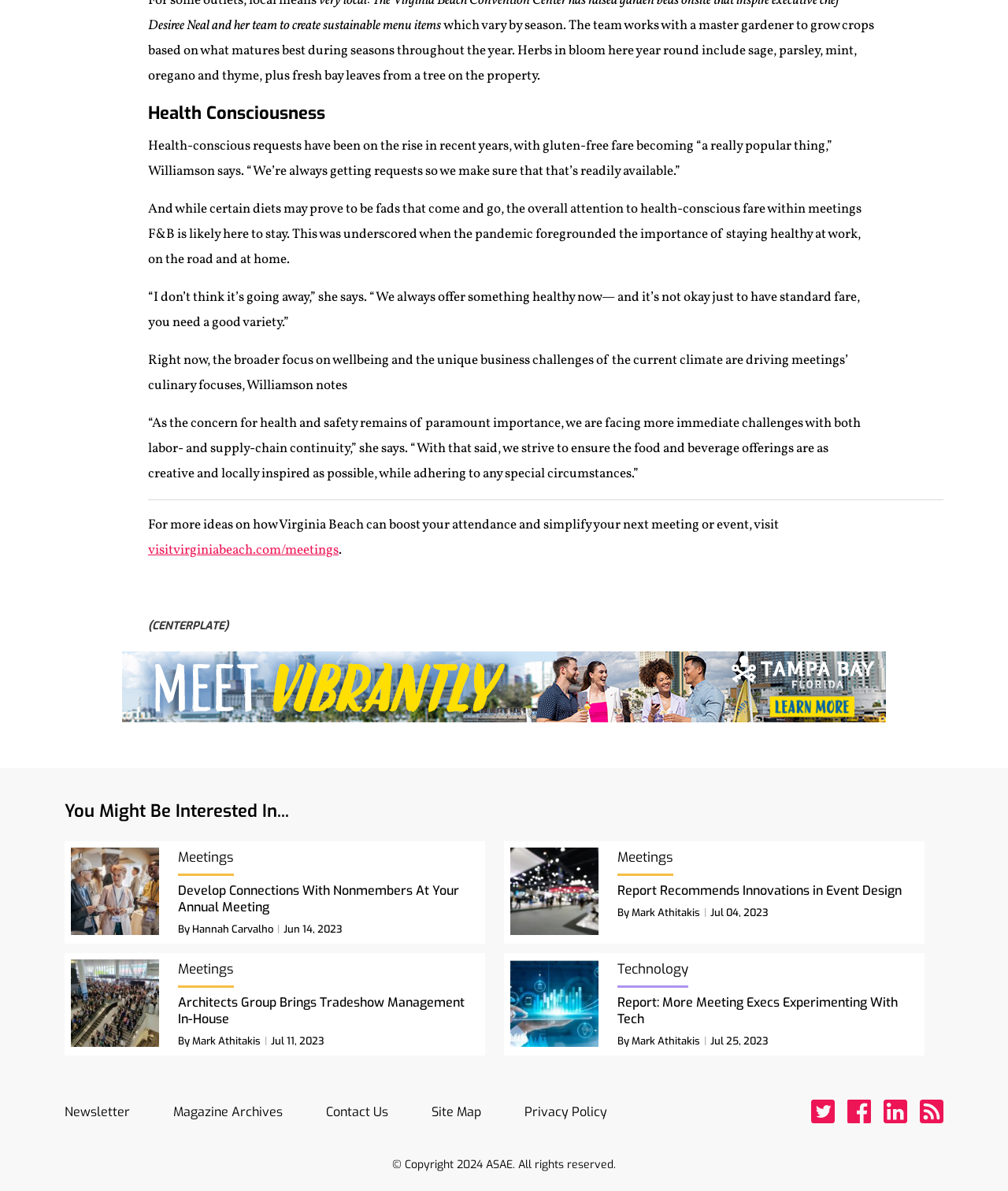Determine the bounding box coordinates of the area to click in order to meet this instruction: "Check the 'Report Recommends Innovations in Event Design' article".

[0.612, 0.741, 0.911, 0.755]